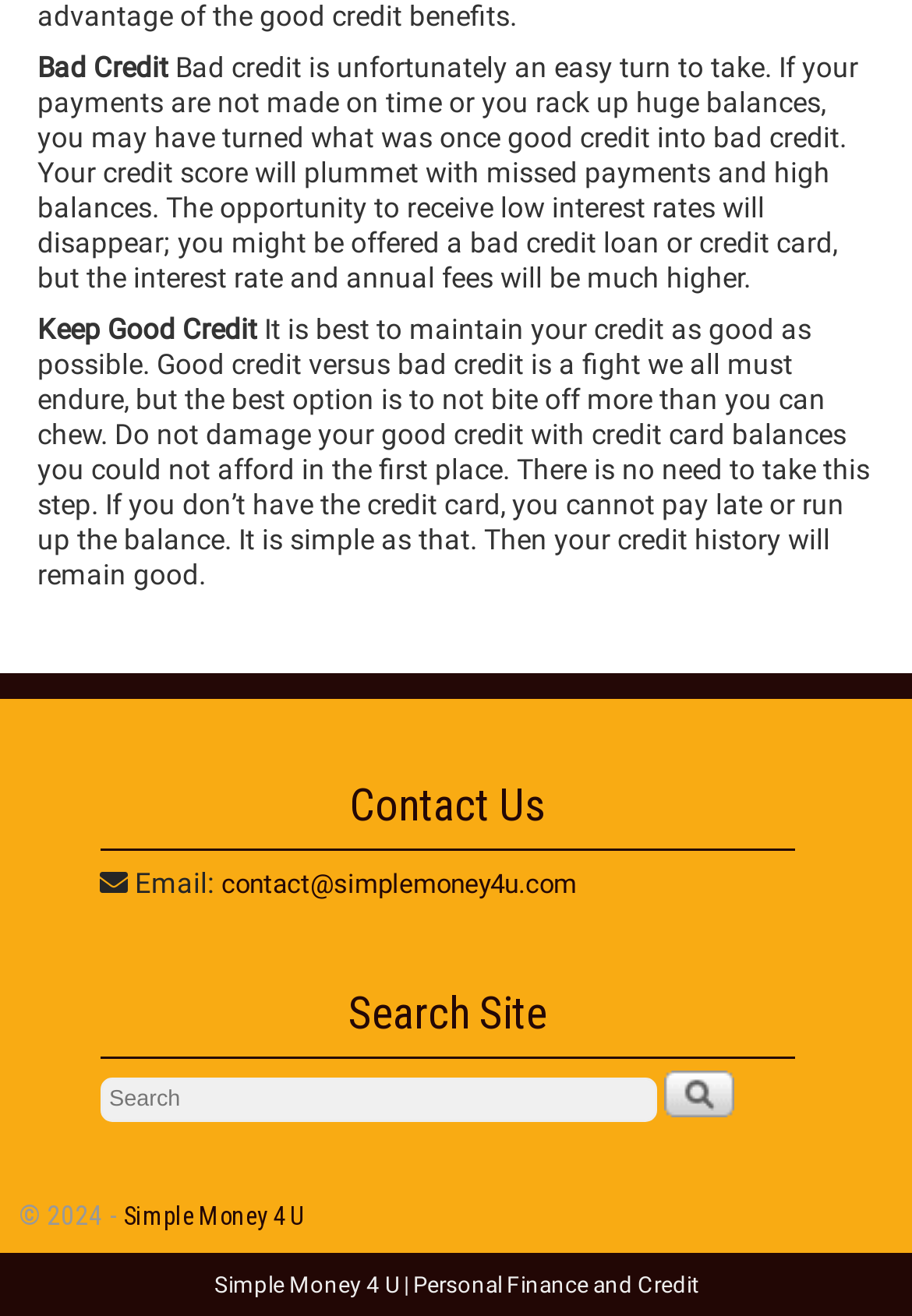Provide the bounding box for the UI element matching this description: "MENU".

None